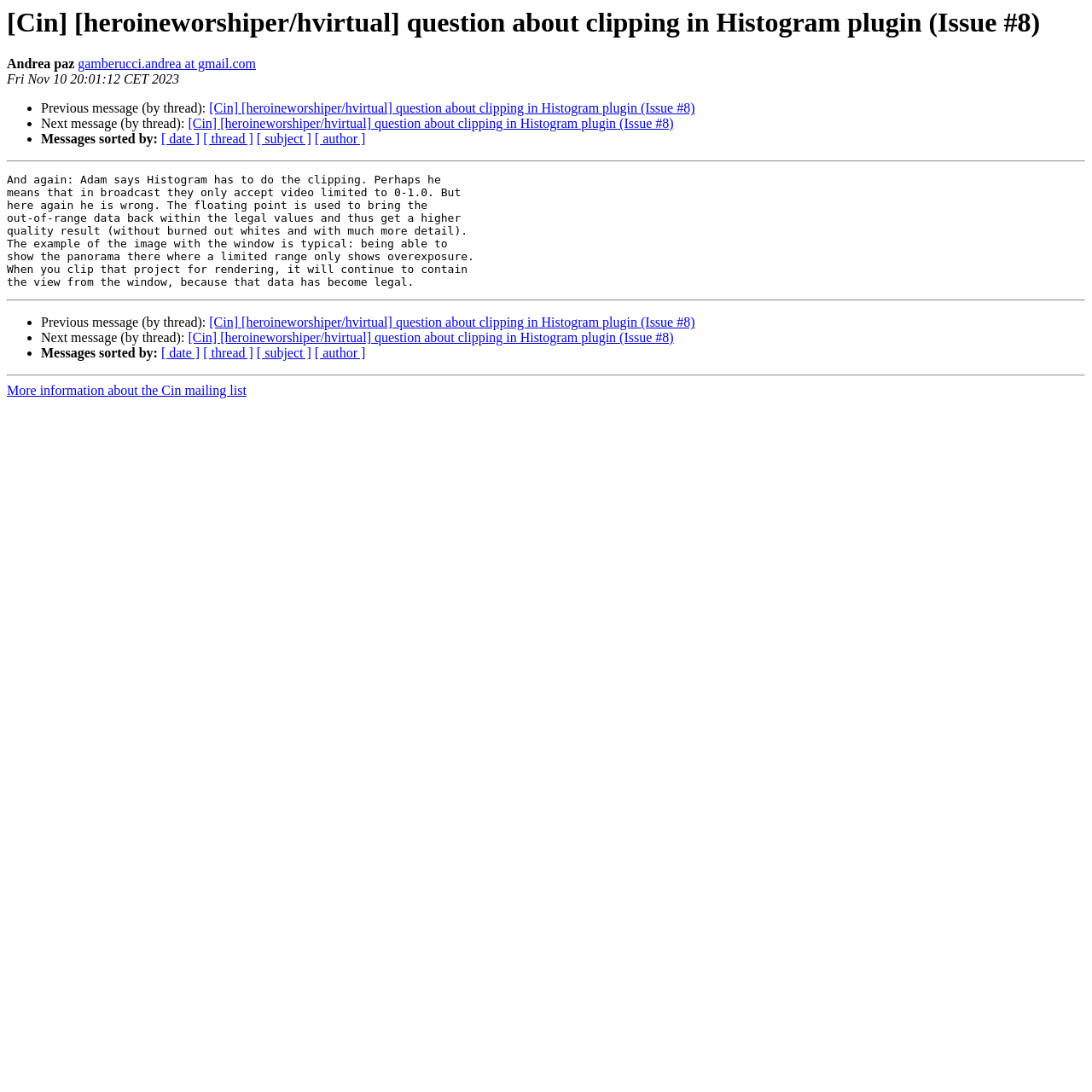Generate a thorough explanation of the webpage's elements.

This webpage appears to be a discussion thread or email conversation about a topic related to the Histogram plugin and clipping. At the top, there is a heading that reads "[Cin] [heroineworshiper/hvirtual] question about clipping in Histogram plugin (Issue #8)". Below this heading, there is a section with the name "Andrea paz" and an email address "gamberucci.andrea at gmail.com". 

To the right of this section, there is a timestamp "Fri Nov 10 20:01:12 CET 2023". Below this, there are three bullet points with links to previous and next messages in the thread, as well as a sorting option for messages by date, thread, subject, or author.

The main content of the page is a long paragraph of text that discusses the topic of clipping in the Histogram plugin. The text explains that the plugin is used to bring out-of-range data back within legal values, resulting in a higher quality result with more detail. It also provides an example of an image with a window, where the plugin allows for a wider range of values to be displayed.

Below this paragraph, there is a horizontal separator, followed by another set of bullet points with links to previous and next messages in the thread, as well as a sorting option for messages. Finally, at the bottom of the page, there is a link to "More information about the Cin mailing list".